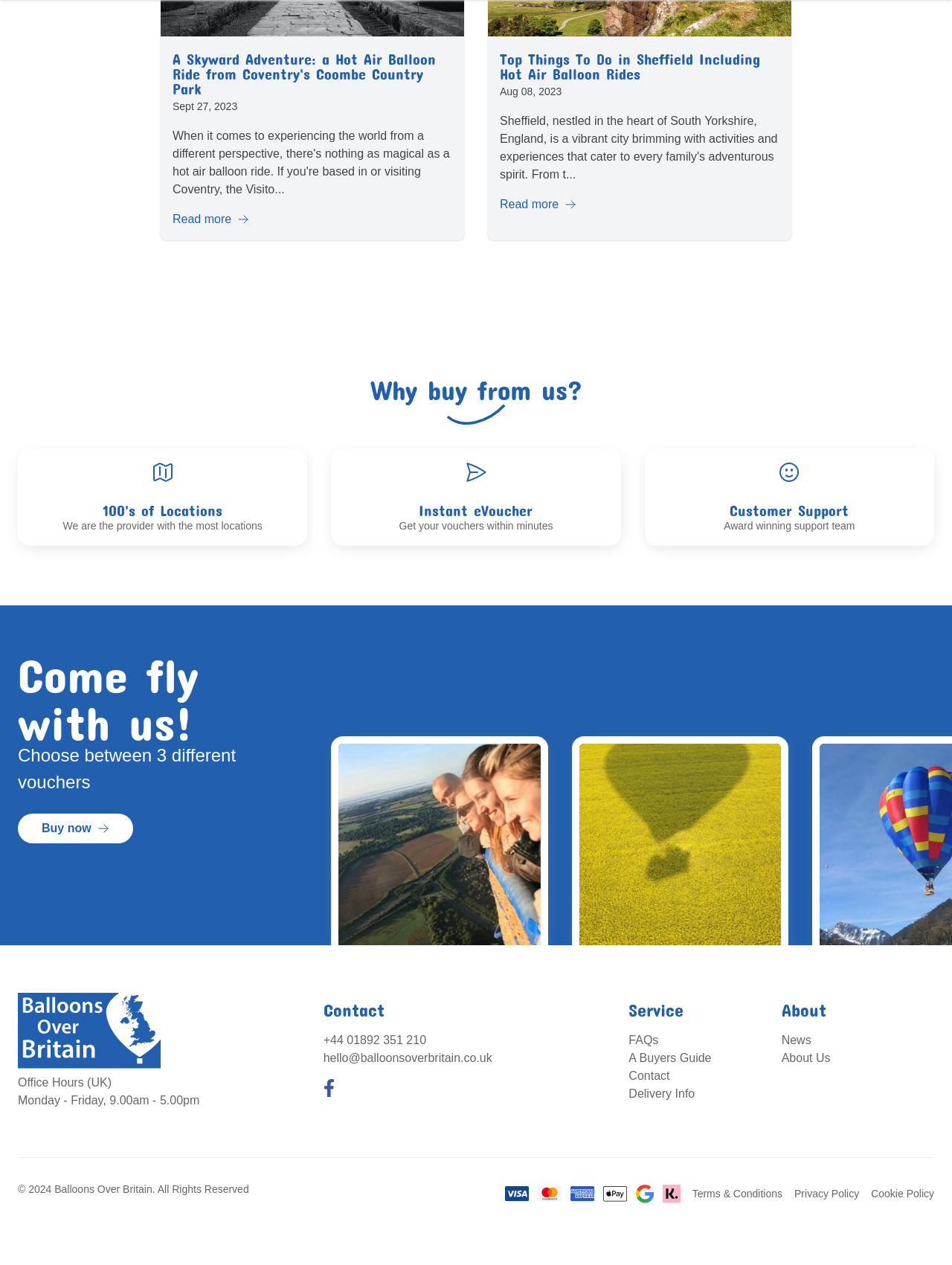Please specify the bounding box coordinates of the clickable region necessary for completing the following instruction: "Contact us". The coordinates must consist of four float numbers between 0 and 1, i.e., [left, top, right, bottom].

[0.34, 0.785, 0.648, 0.806]